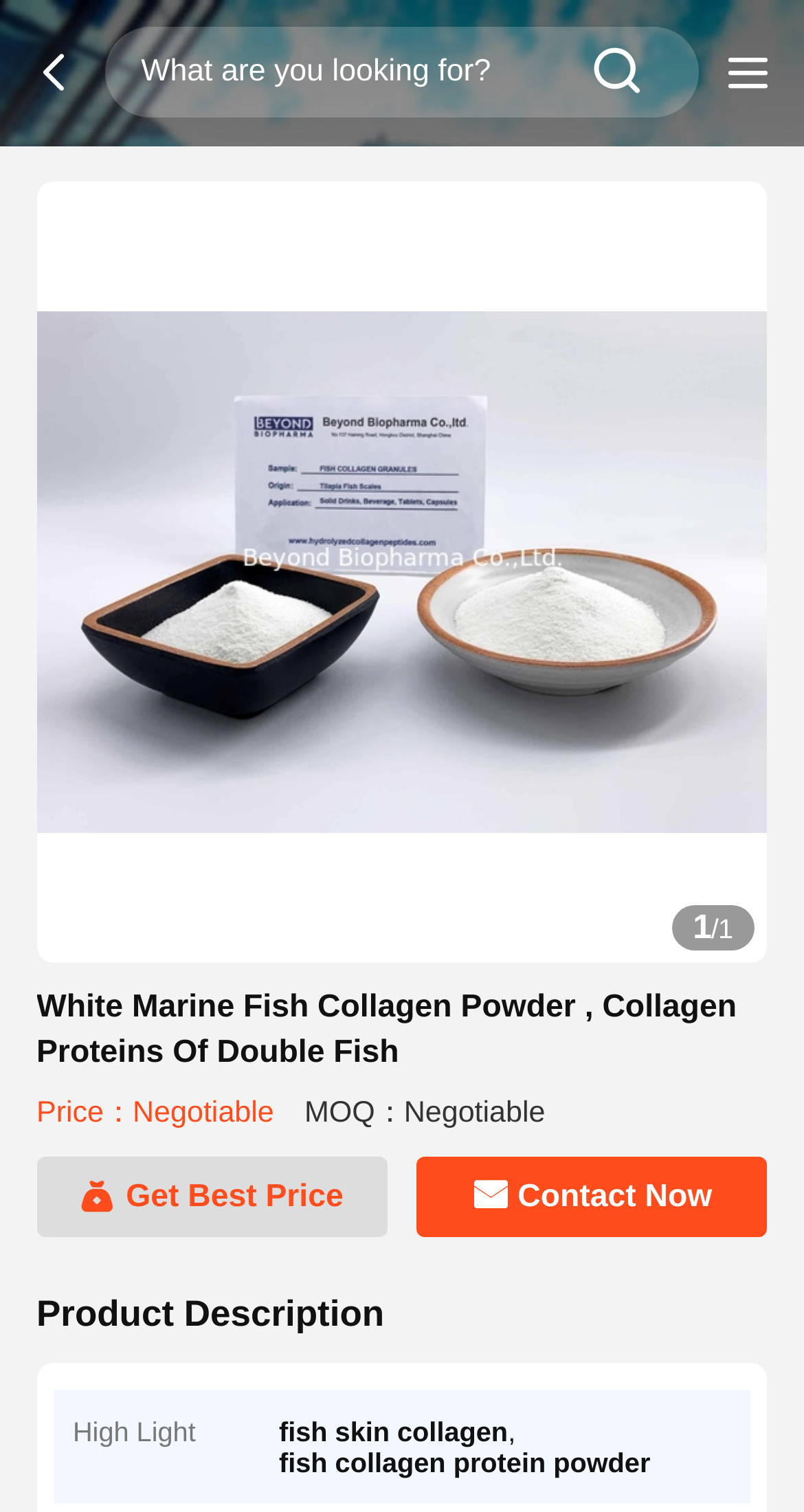Explain the contents of the webpage comprehensively.

This webpage is about a product called "White Marine Fish Collagen Powder, Collagen Proteins Of Double Fish". At the top, there is a search bar with a search button on the right side, accompanied by a small icon on the left side. Below the search bar, there is a large image of the product.

On the left side of the image, there is a heading with the product name, followed by some product information, including the price and minimum order quantity, both of which are negotiable. There are also two buttons, "Get Best Price" and "Contact Now", which are likely used to inquire about the product.

To the right of the image, there is a section with a heading "Product Description". Below this heading, there are three lines of text, with the first line being "High Light", and the second and third lines describing the product as "fish skin collagen" and "fish collagen protein powder", respectively.

At the bottom of the page, there is a section for leaving a message, with a text box and a "SUBMIT" button. Above the text box, there is a sample message that can be used as a template, which asks about the FOB price and nearest port name of the product.